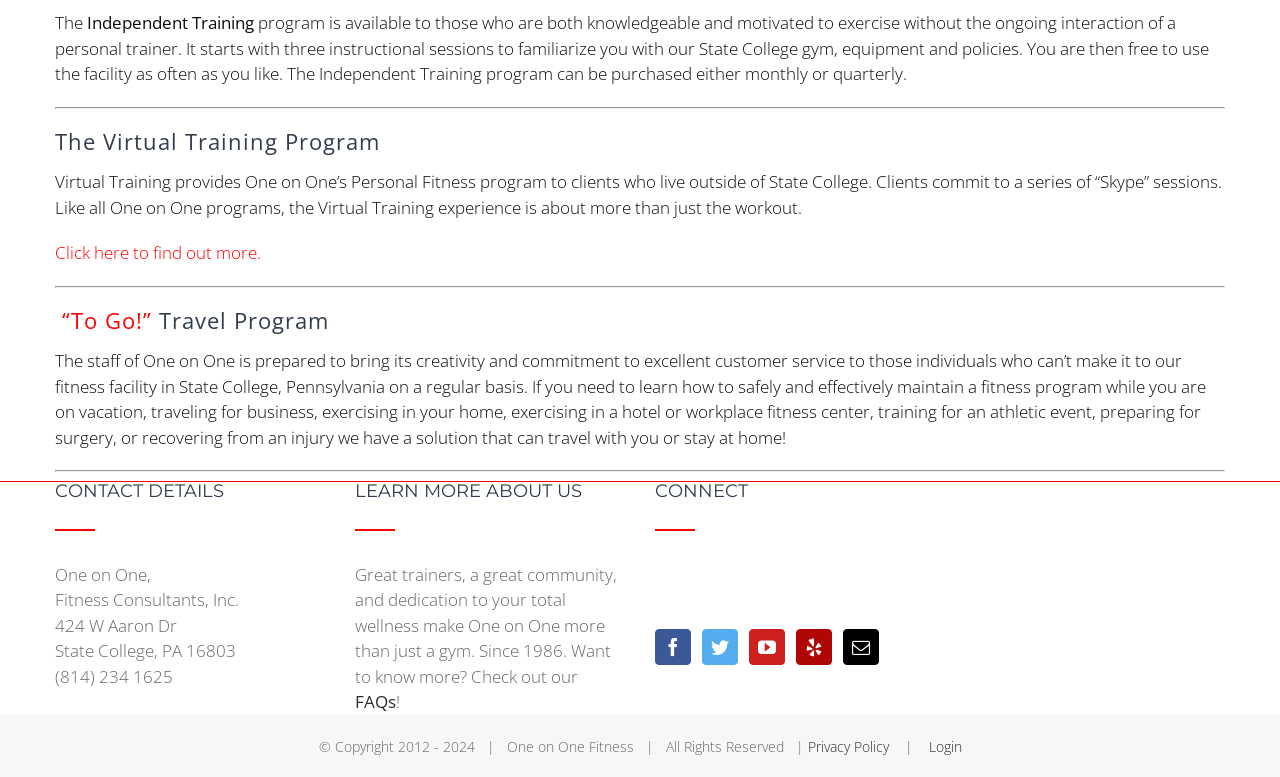Provide the bounding box coordinates of the area you need to click to execute the following instruction: "View the Privacy Policy".

[0.631, 0.948, 0.697, 0.972]